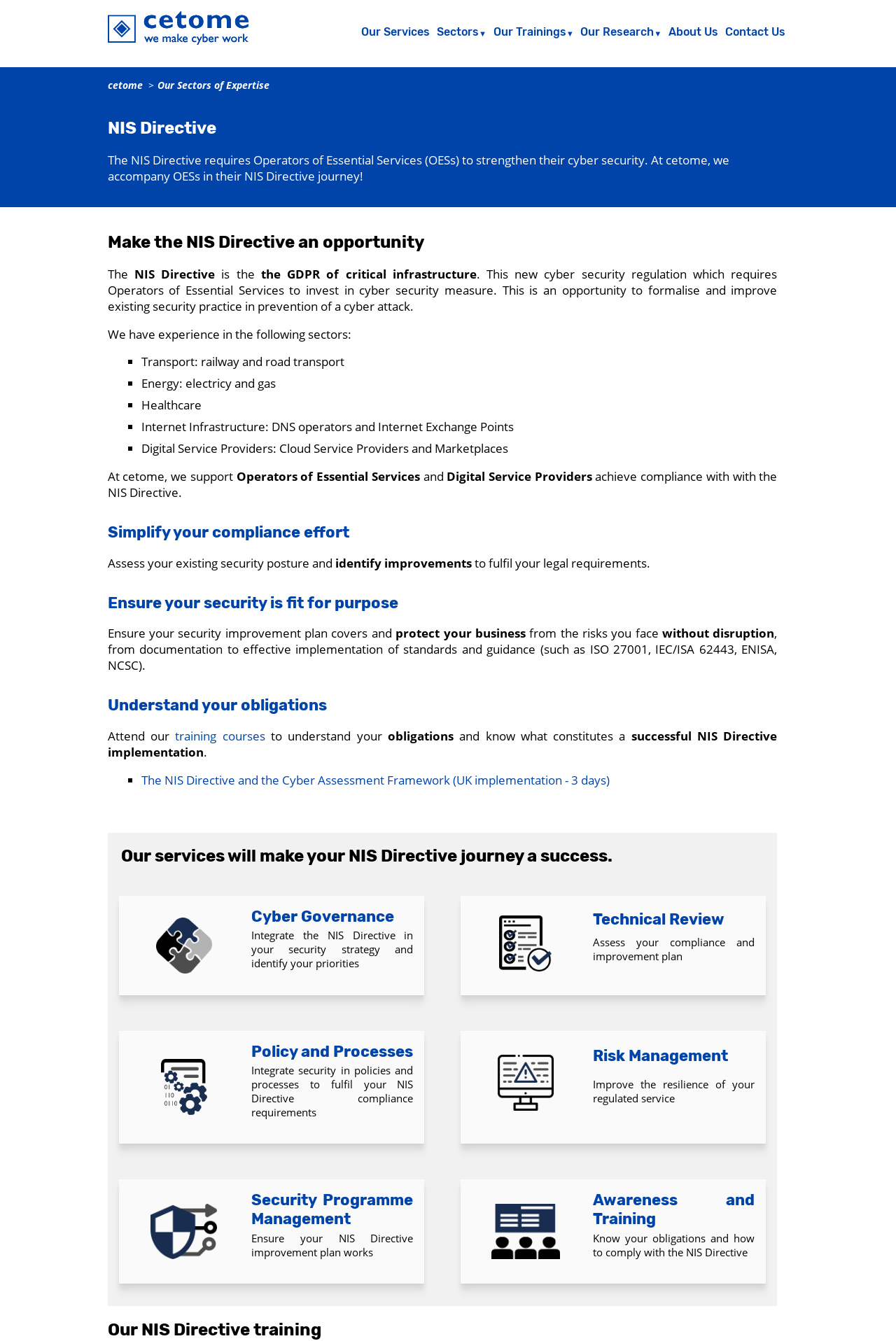Construct a comprehensive description capturing every detail on the webpage.

The webpage is about cetome, a company that provides services related to the NIS Directive, a cyber security regulation. At the top of the page, there is a logo and a navigation menu with links to "Our Services", "Sectors", "Our Trainings", "Our Research", "About Us", and "Contact Us". Below the navigation menu, there is a header with the title "NIS Directive" and a brief description of the directive.

The main content of the page is divided into sections, each with a heading and a brief description. The first section is "Make the NIS Directive an opportunity" and it explains how the directive can be an opportunity to formalize and improve existing security practices. The section lists the sectors that cetome has experience in, including transport, energy, healthcare, and digital service providers.

The next section is "Simplify your compliance effort" and it explains how cetome can help operators of essential services achieve compliance with the NIS Directive. The section is followed by "Ensure your security is fit for purpose" which explains how cetome can help ensure that security improvement plans cover and protect businesses from risks.

The following section is "Understand your obligations" and it promotes cetome's training courses to help understand obligations and what constitutes a successful NIS Directive implementation. The section is followed by a list of services that cetome offers, including cyber governance, technical review, policy and processes, and risk assessment. Each service is described briefly and has an accompanying image.

Overall, the webpage is informative and provides an overview of cetome's services related to the NIS Directive. The layout is clean and easy to navigate, with clear headings and concise text.